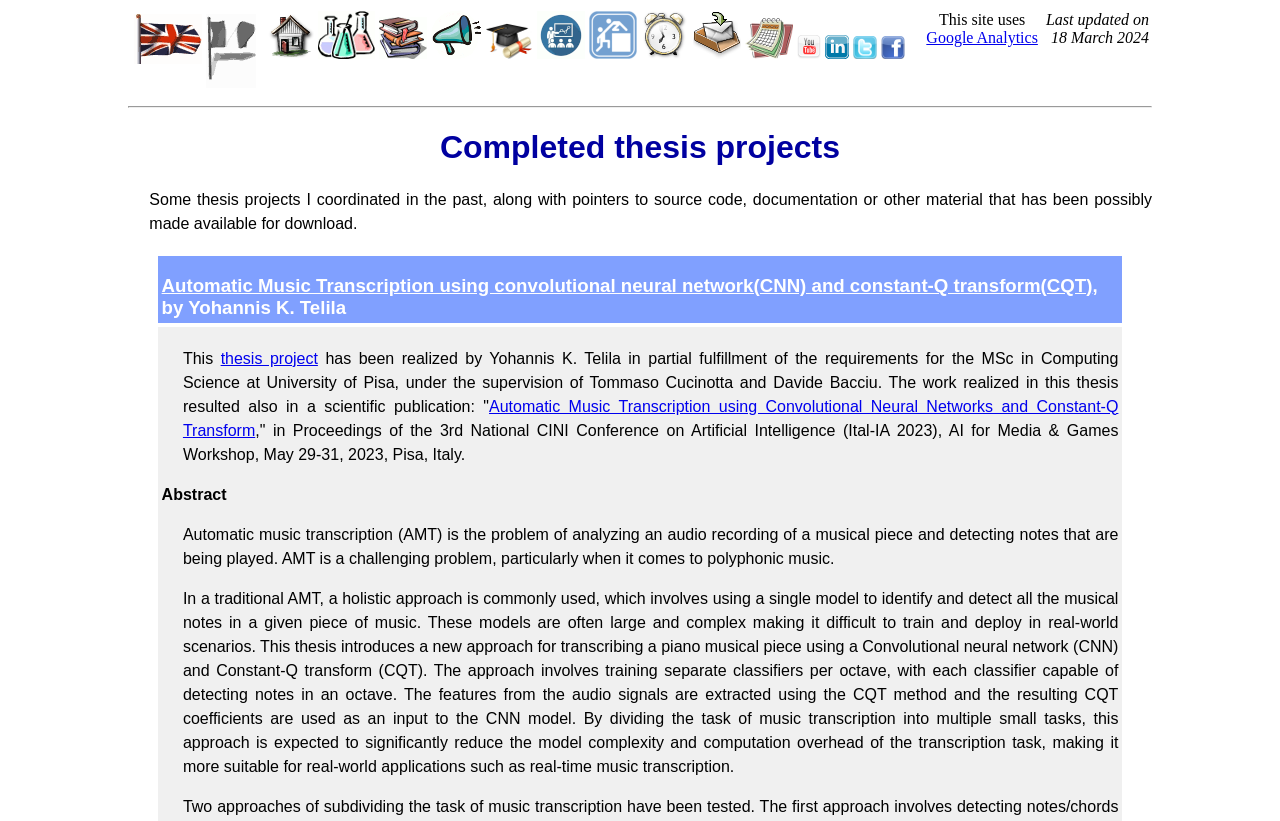When was the website last updated?
Please ensure your answer is as detailed and informative as possible.

The webpage contains a footer section that mentions the last updated date, which is 18 March 2024. This suggests that the website was last updated on this date.